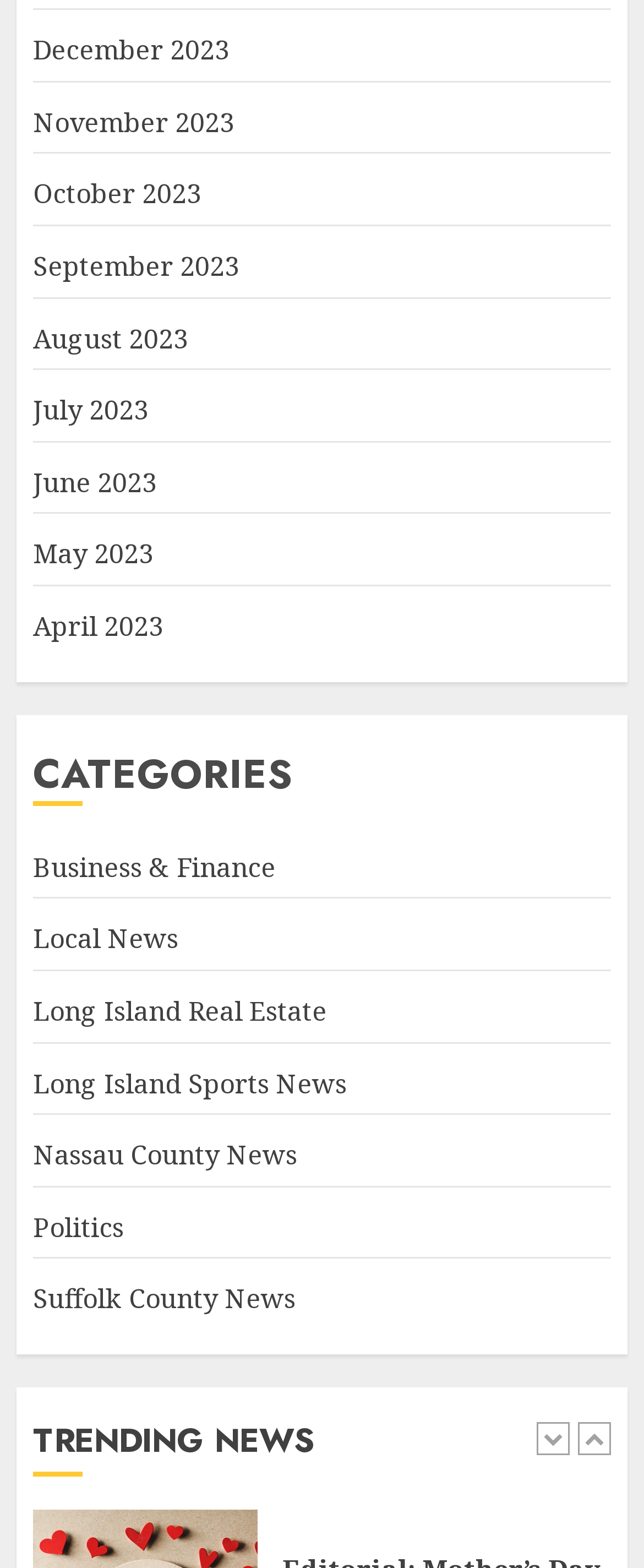Give a succinct answer to this question in a single word or phrase: 
What is the date of the latest article?

MAY 12, 2024